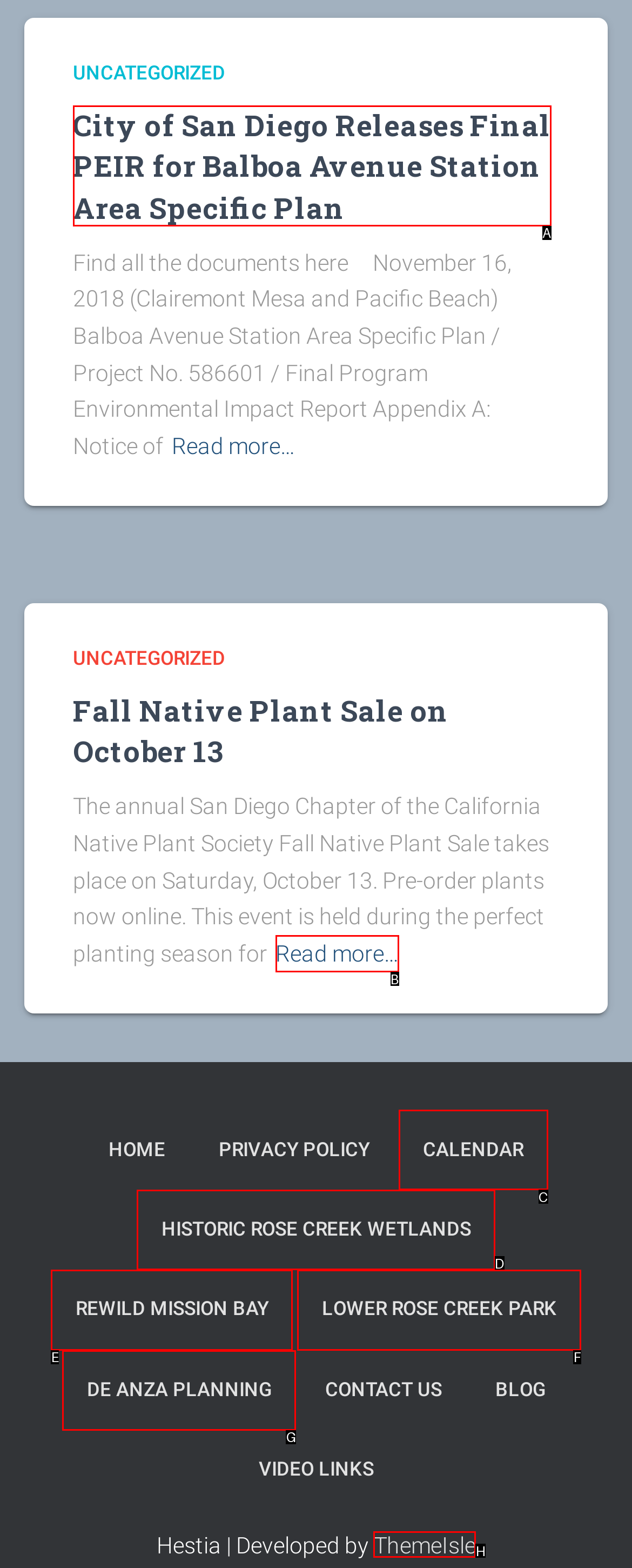Select the letter of the UI element you need to click on to fulfill this task: Learn more about the Historic Rose Creek Wetlands. Write down the letter only.

D